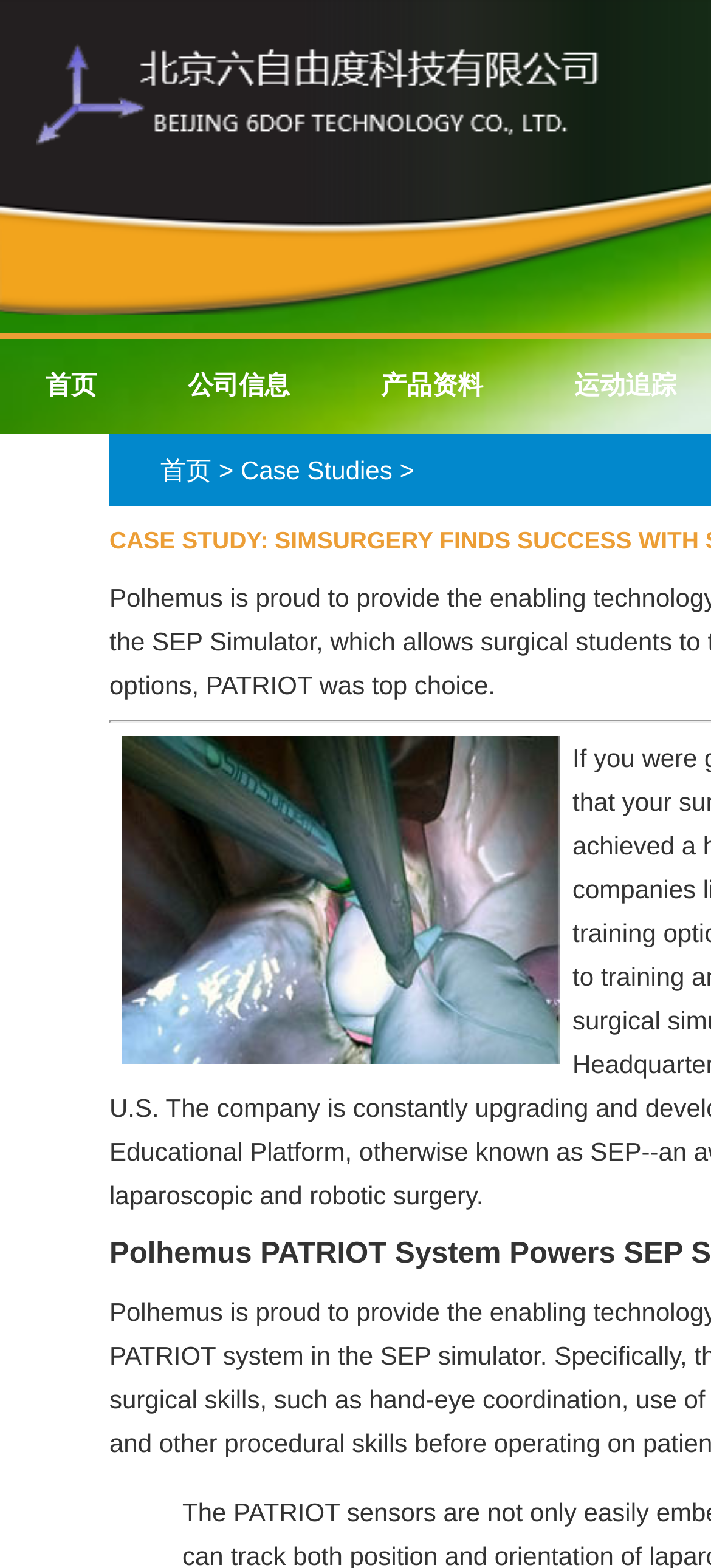What is the first navigation link?
Refer to the screenshot and deliver a thorough answer to the question presented.

The first navigation link is '首页', which is located at the top-left corner of the webpage, with a bounding box of [0.026, 0.221, 0.174, 0.273]. This link is likely the homepage or main page of the website.